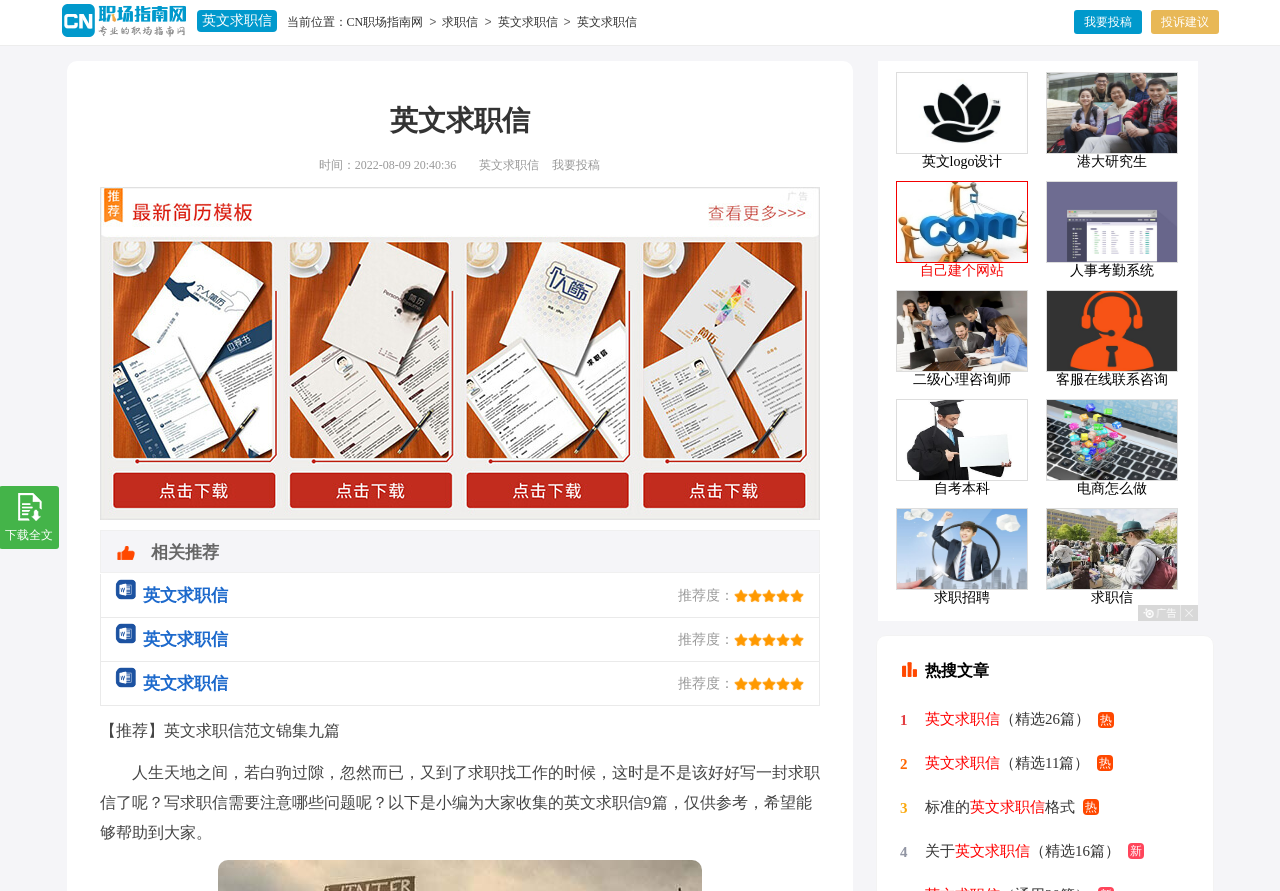Use a single word or phrase to answer the following:
Is there a download option for the English job application letter samples?

Yes